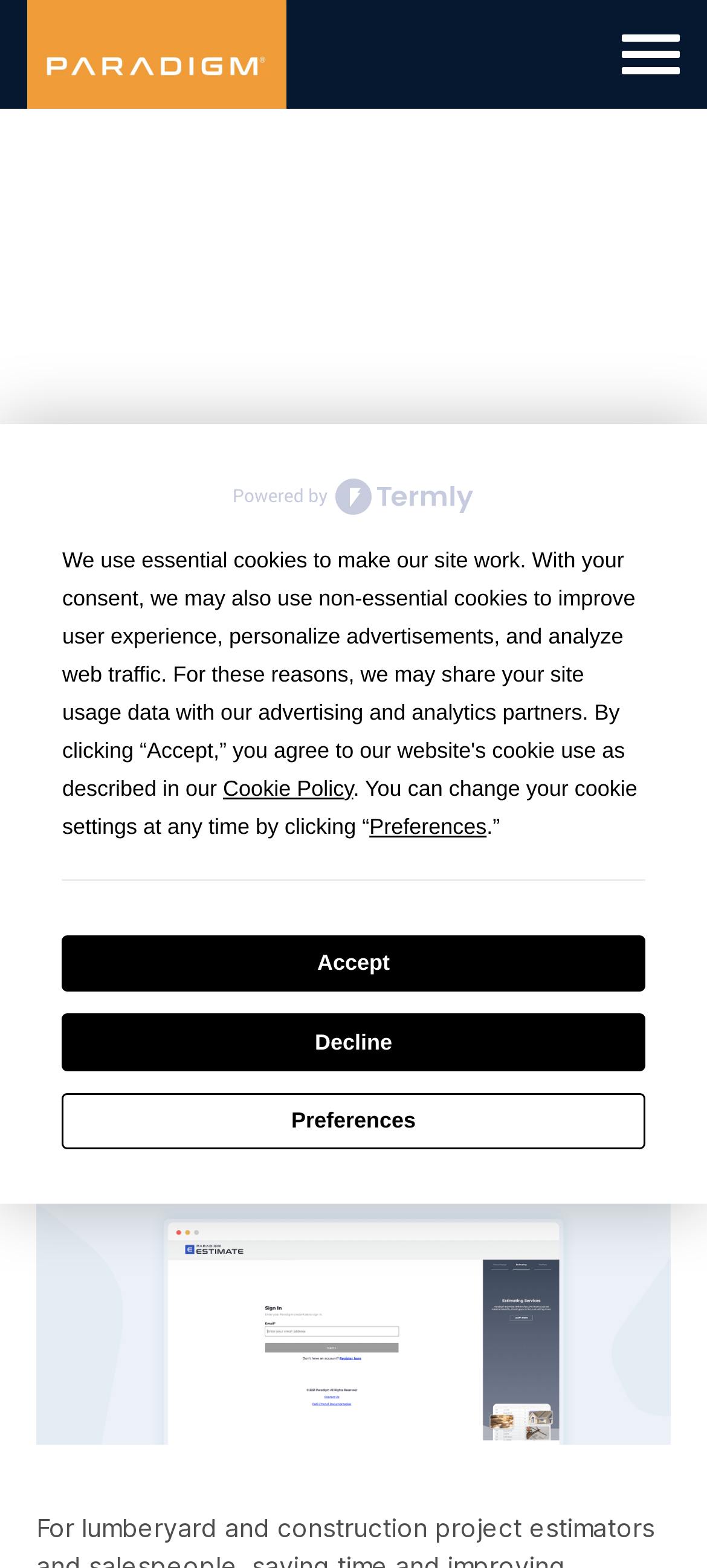Find the bounding box coordinates of the element you need to click on to perform this action: 'Read the news published on April 1, 2020'. The coordinates should be represented by four float values between 0 and 1, in the format [left, top, right, bottom].

None